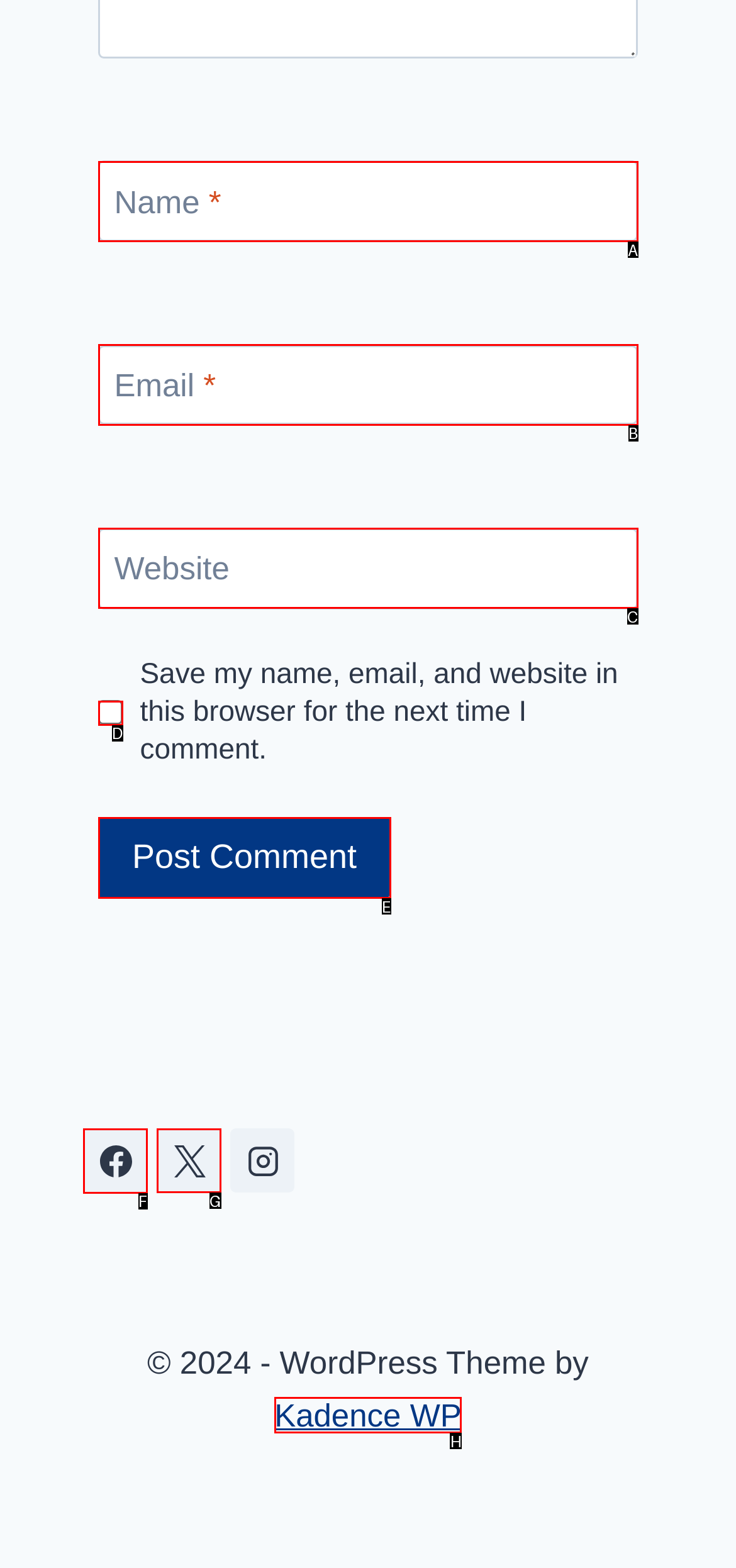Pick the HTML element that should be clicked to execute the task: Visit Facebook
Respond with the letter corresponding to the correct choice.

F